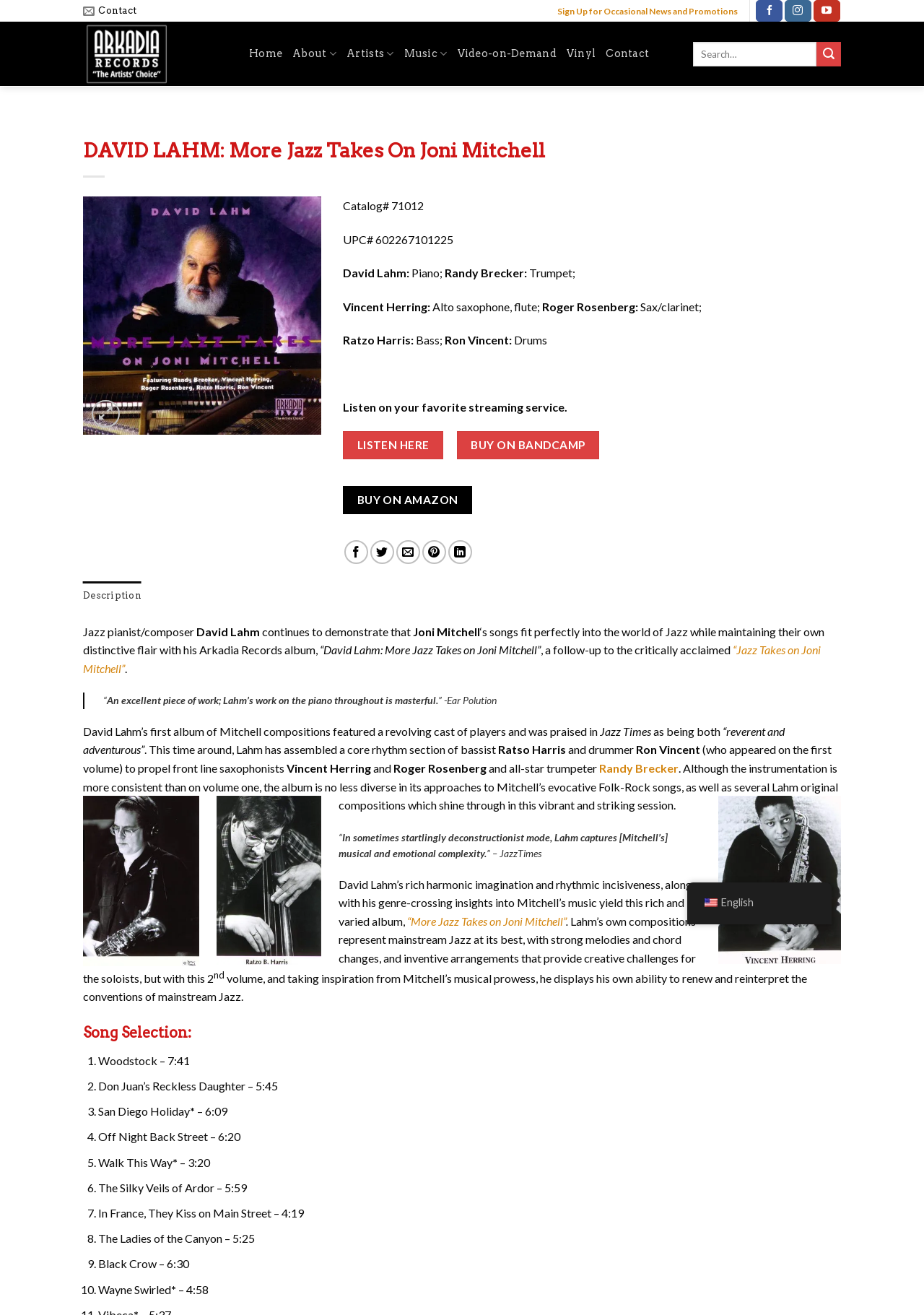Can you find the bounding box coordinates of the area I should click to execute the following instruction: "Click on the 'BUY ON BANDCAMP' link"?

[0.494, 0.328, 0.648, 0.349]